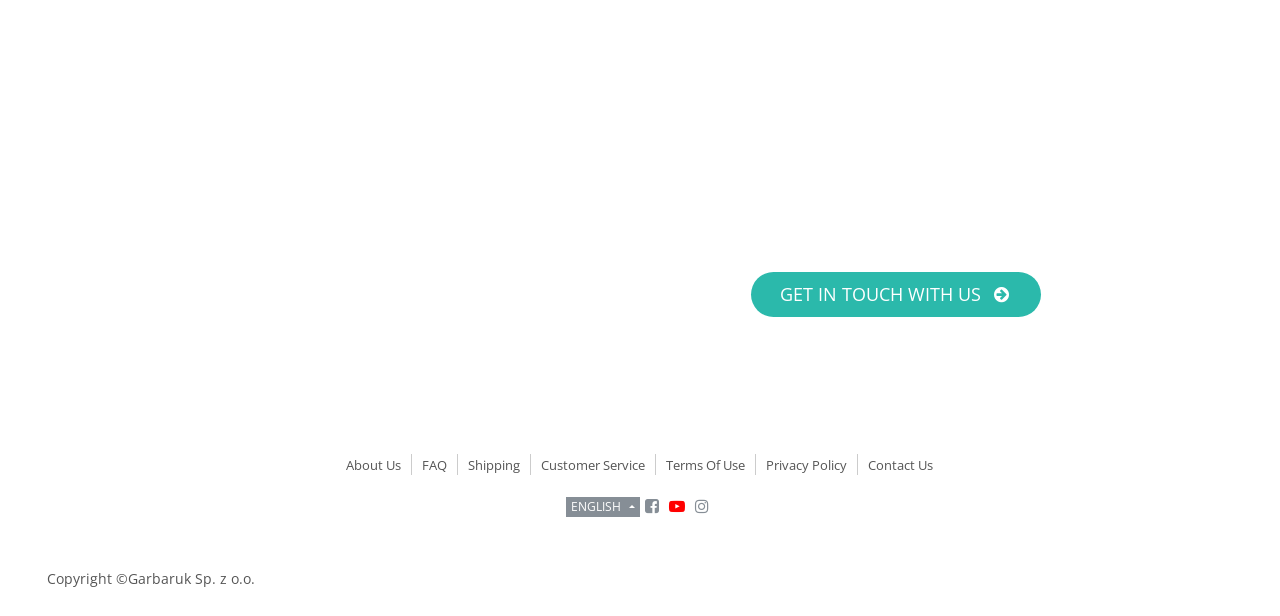Provide the bounding box coordinates of the HTML element described by the text: "Privacy Policy". The coordinates should be in the format [left, top, right, bottom] with values between 0 and 1.

[0.591, 0.715, 0.67, 0.793]